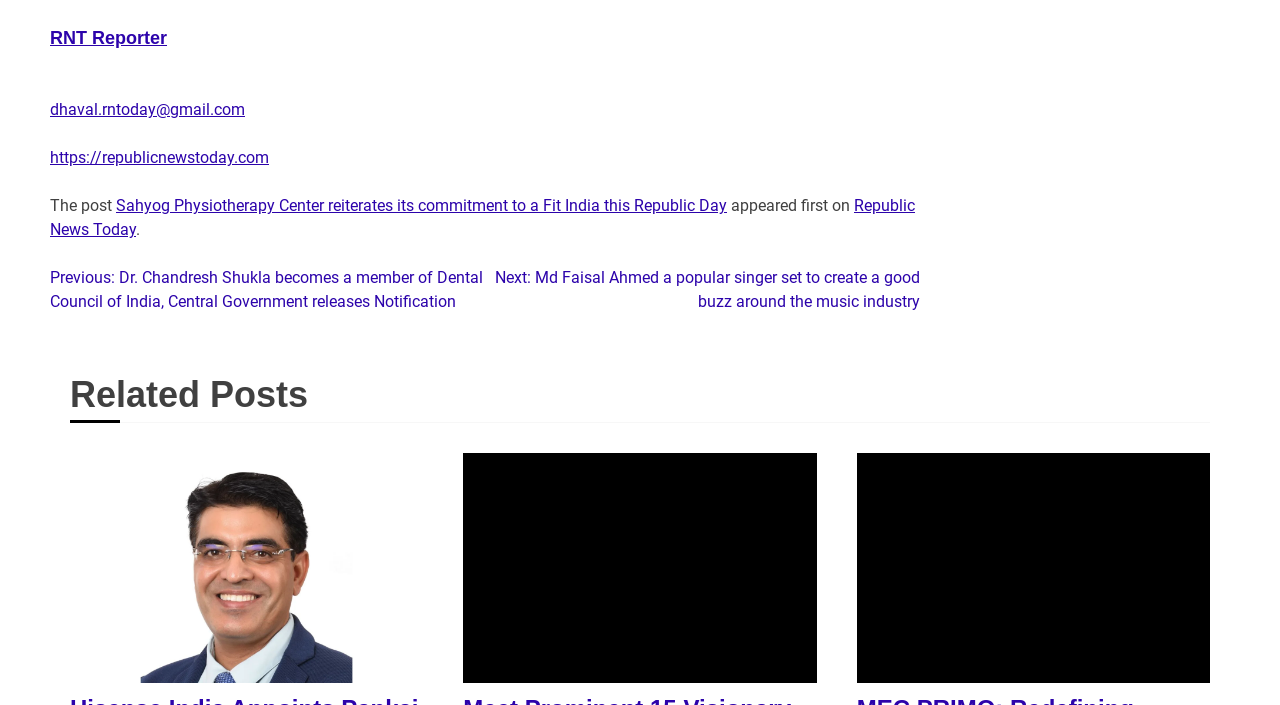How many related posts are there?
Provide a one-word or short-phrase answer based on the image.

3